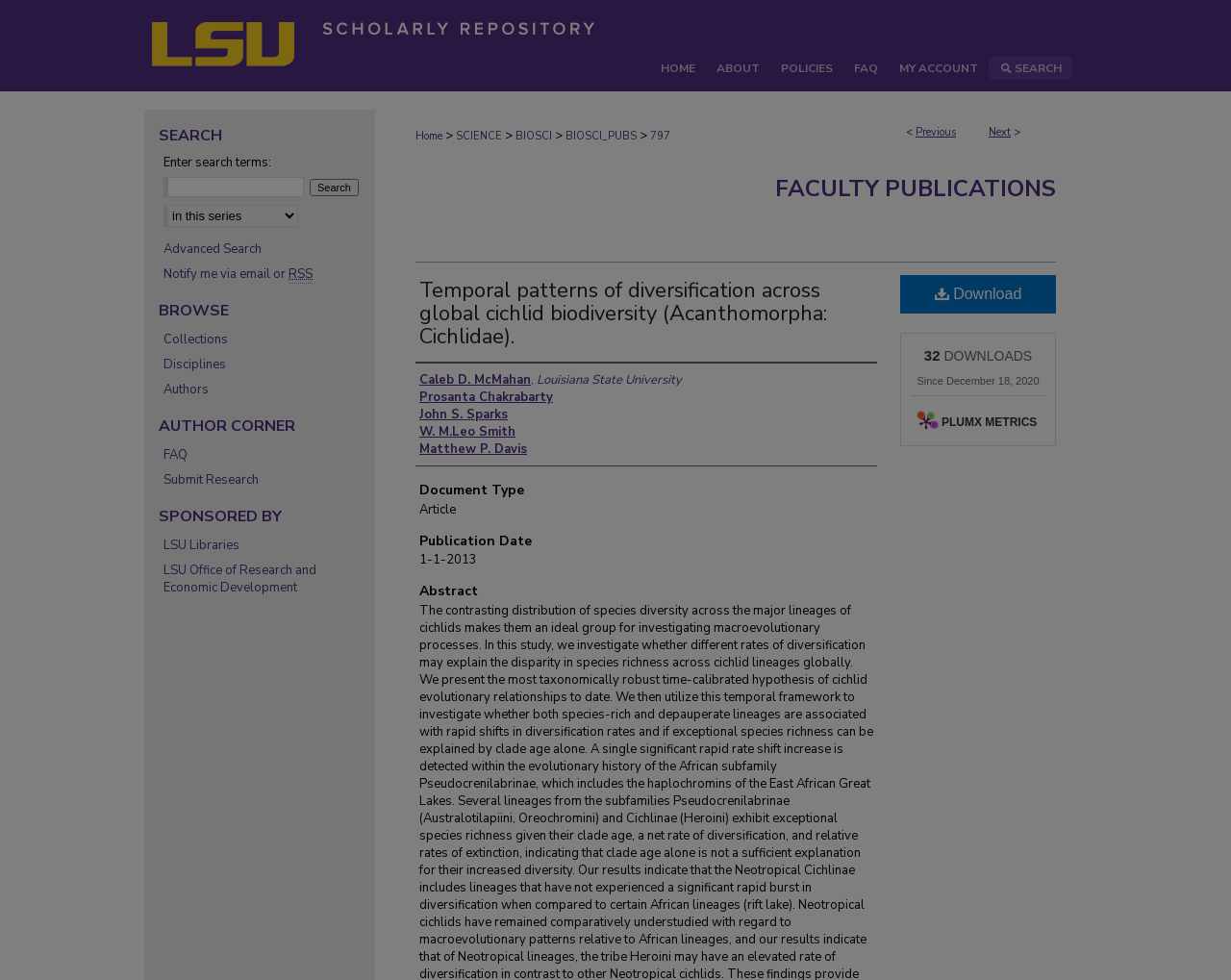Provide a brief response using a word or short phrase to this question:
What is the publication date of the article?

1-1-2013